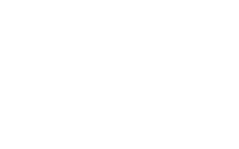What materials are used in the production of Baikal Yachts Group's catamarans?
Provide an in-depth and detailed answer to the question.

According to the caption, Baikal Yachts Group specializes in the production of steel and aluminum motor and sail catamarans, implying that these two materials are used in their construction.